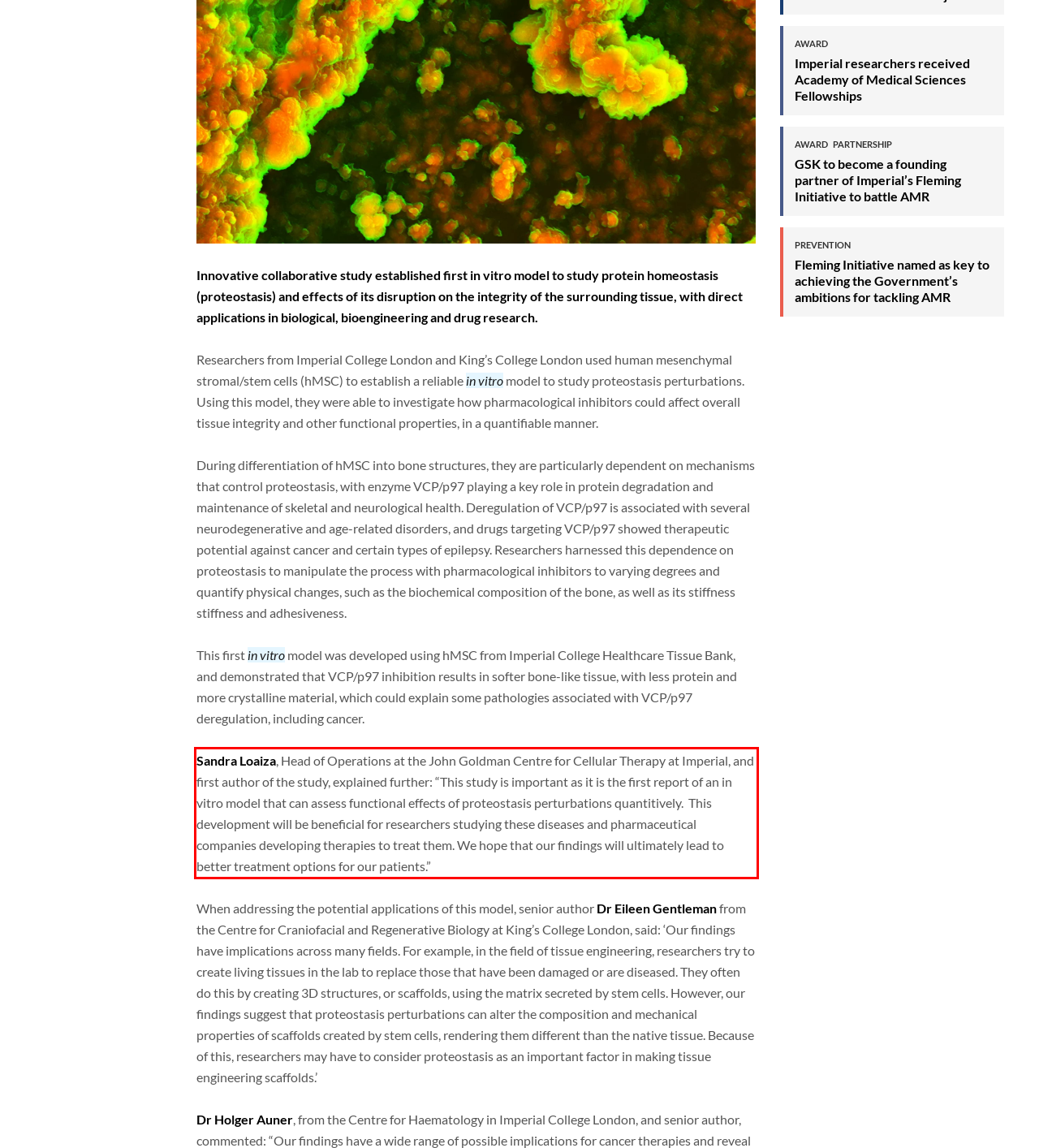Analyze the webpage screenshot and use OCR to recognize the text content in the red bounding box.

Sandra Loaiza, Head of Operations at the John Goldman Centre for Cellular Therapy at Imperial, and first author of the study, explained further: “This study is important as it is the first report of an in vitro model that can assess functional effects of proteostasis perturbations quantitively. This development will be beneficial for researchers studying these diseases and pharmaceutical companies developing therapies to treat them. We hope that our findings will ultimately lead to better treatment options for our patients.”